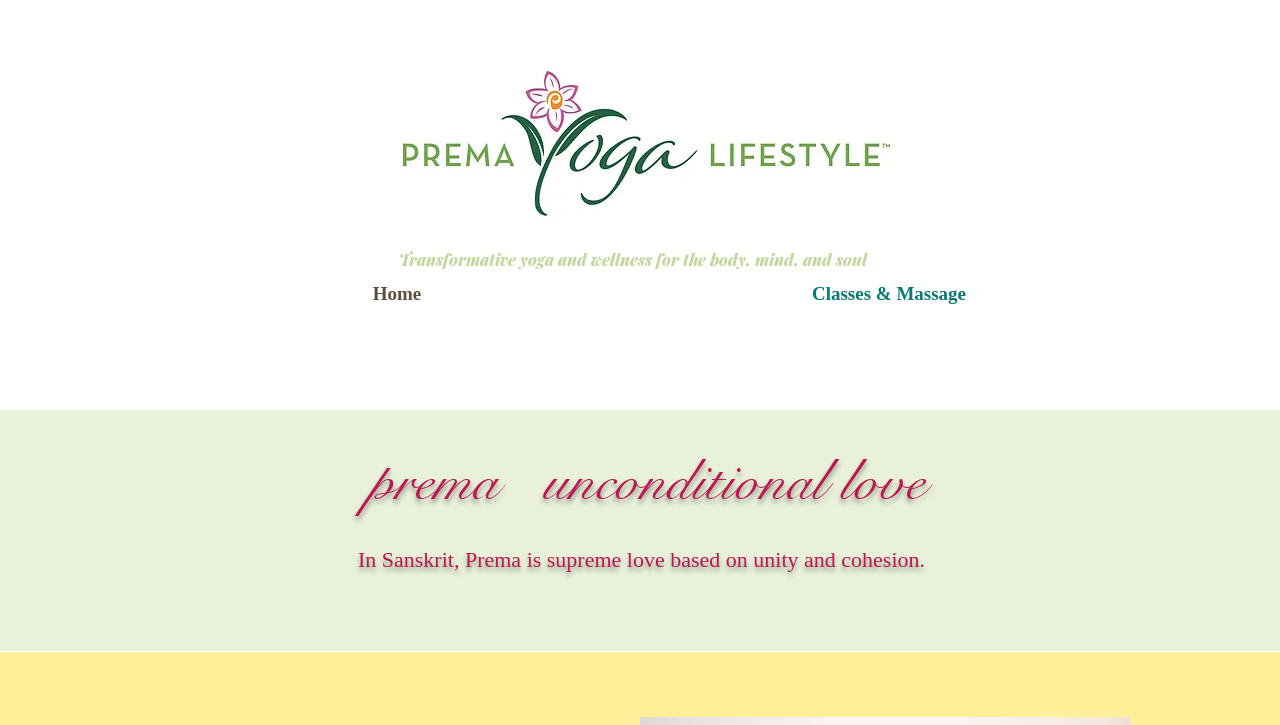Use a single word or phrase to answer the following:
What is the meaning of 'Prema' in Sanskrit?

Supreme love based on unity and cohesion